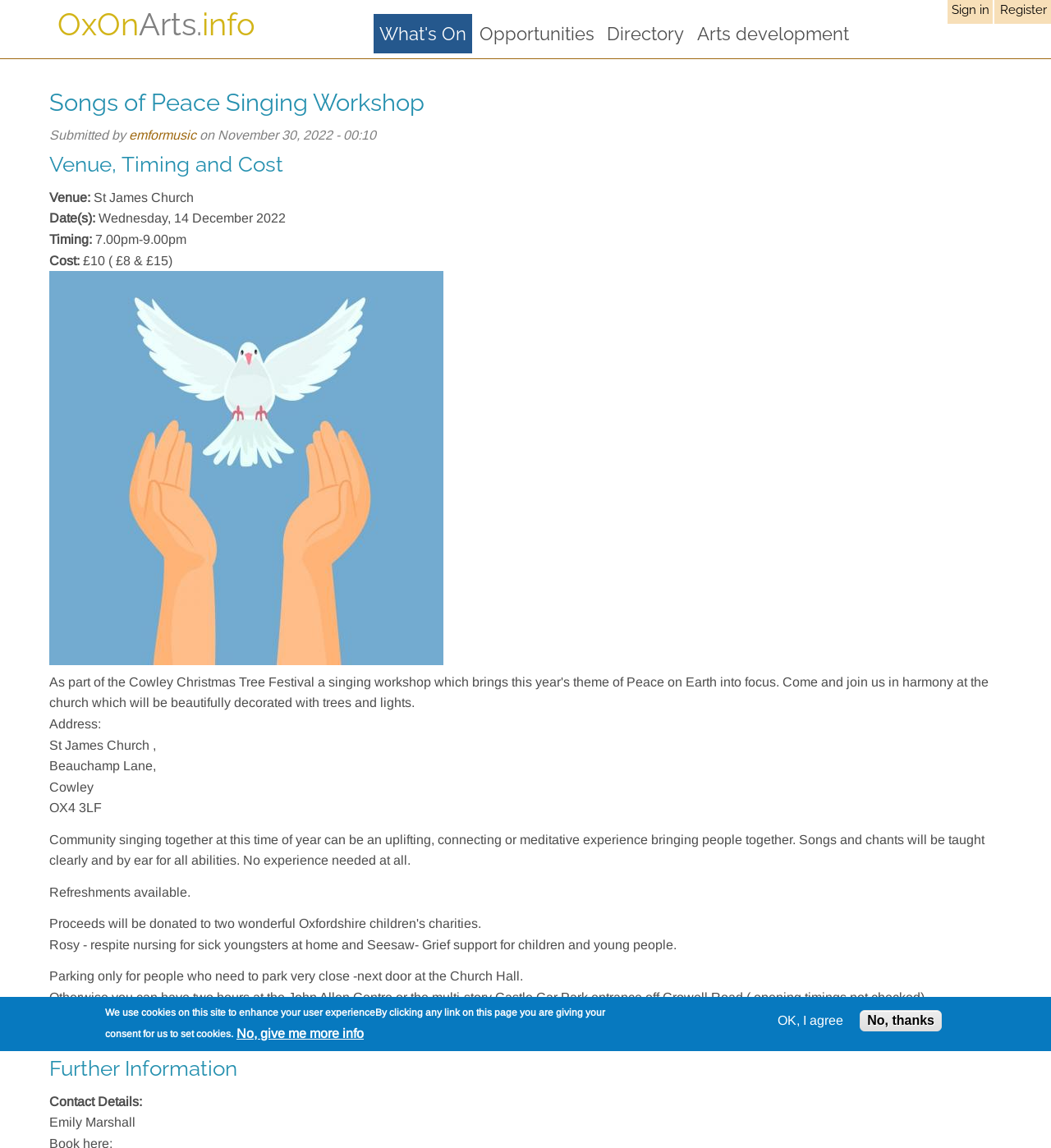Give the bounding box coordinates for the element described as: "No, give me more info".

[0.225, 0.895, 0.346, 0.906]